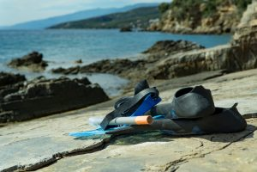Give a concise answer using only one word or phrase for this question:
What activity is hinted at by the snorkeling gear?

underwater exploration